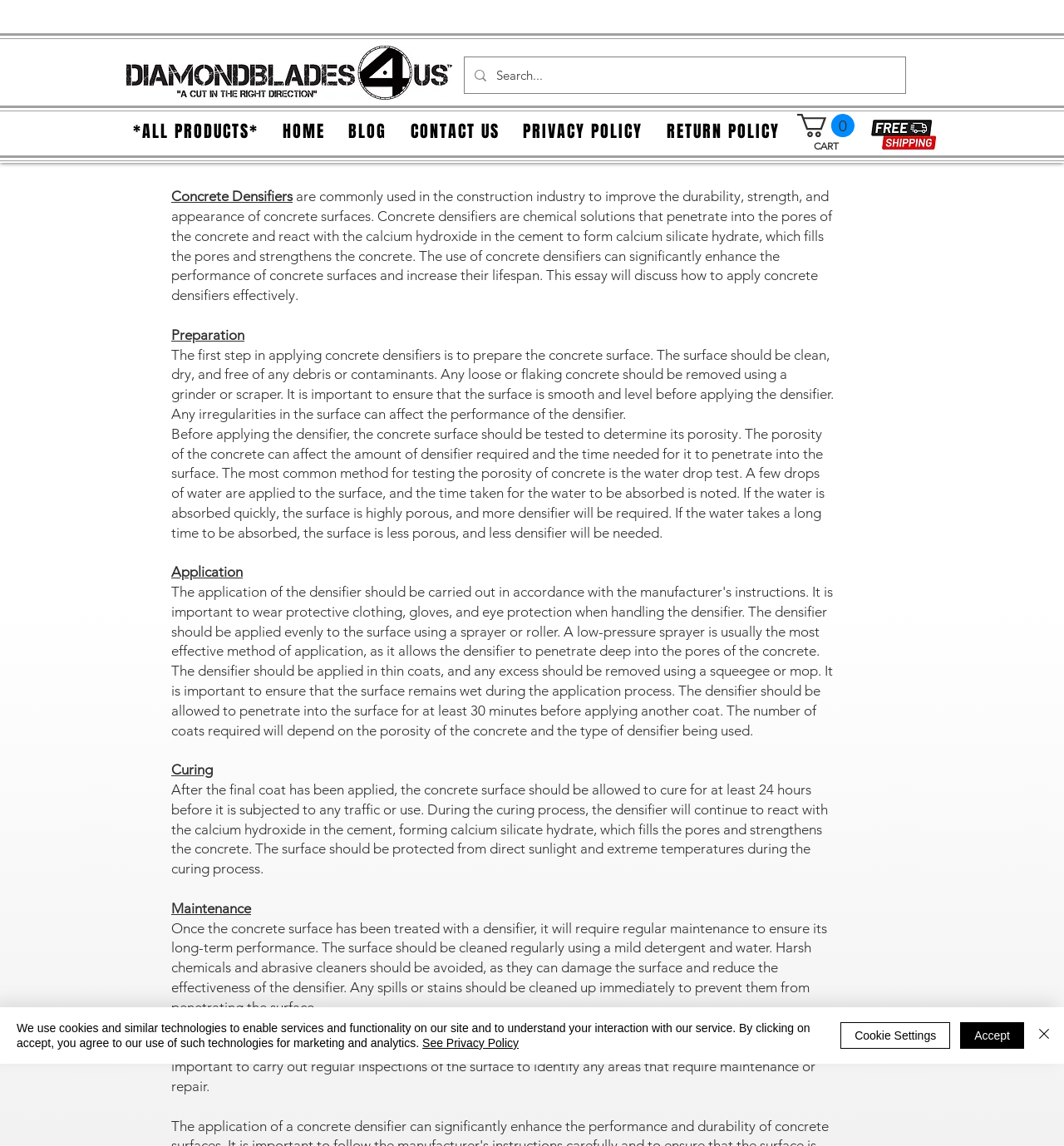What should be avoided when cleaning the concrete surface after treatment?
Please answer the question with as much detail and depth as you can.

The webpage advises that harsh chemicals and abrasive cleaners should be avoided when cleaning the concrete surface after treatment with a densifier. Instead, a mild detergent and water should be used to clean the surface, as harsh chemicals and abrasive cleaners can damage the surface and reduce the effectiveness of the densifier.